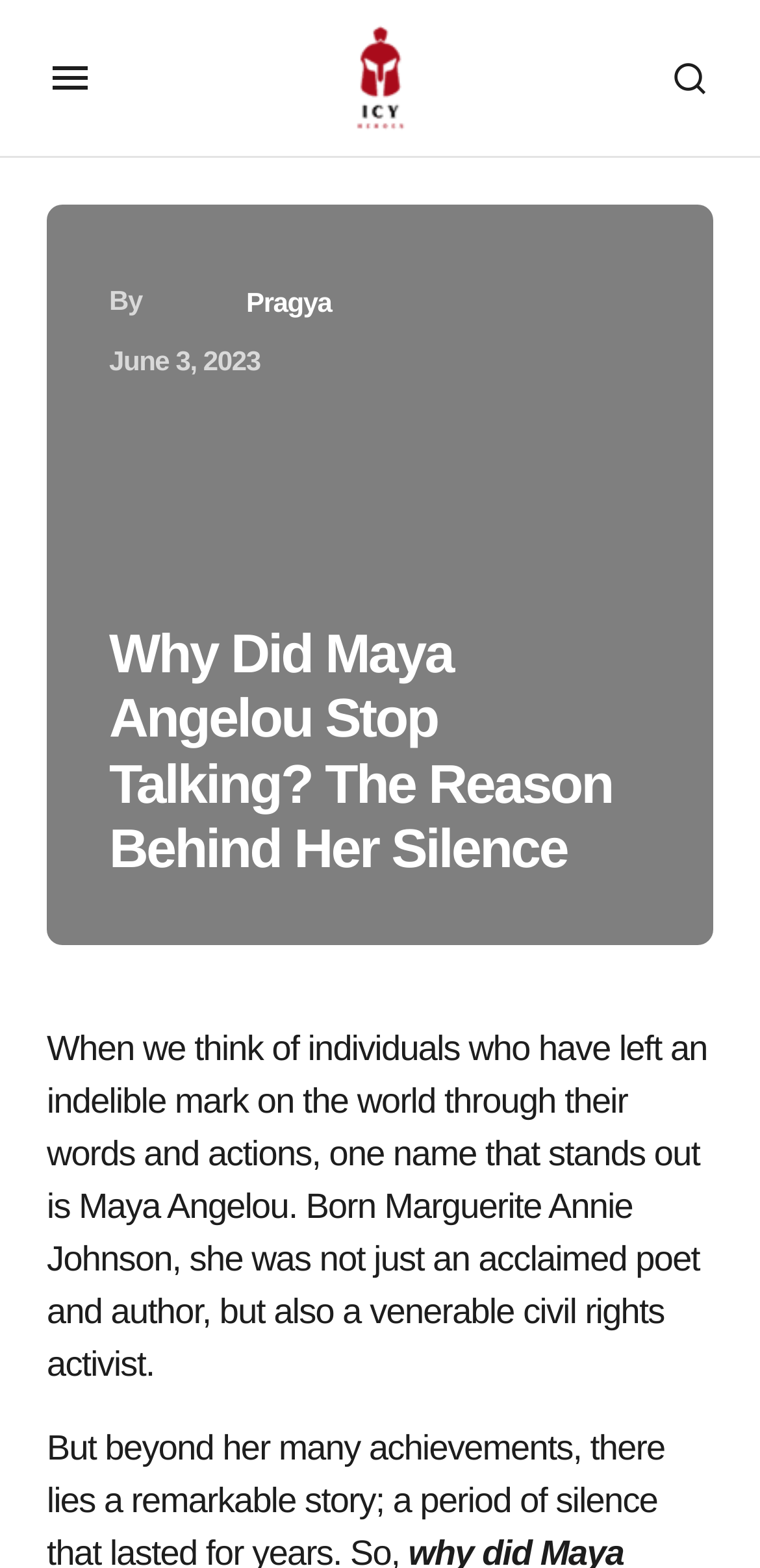Examine the image carefully and respond to the question with a detailed answer: 
What is the date of the article?

The date of the article can be found by looking at the text 'June 3, 2023' which is located below the author's name and above the main content of the article.